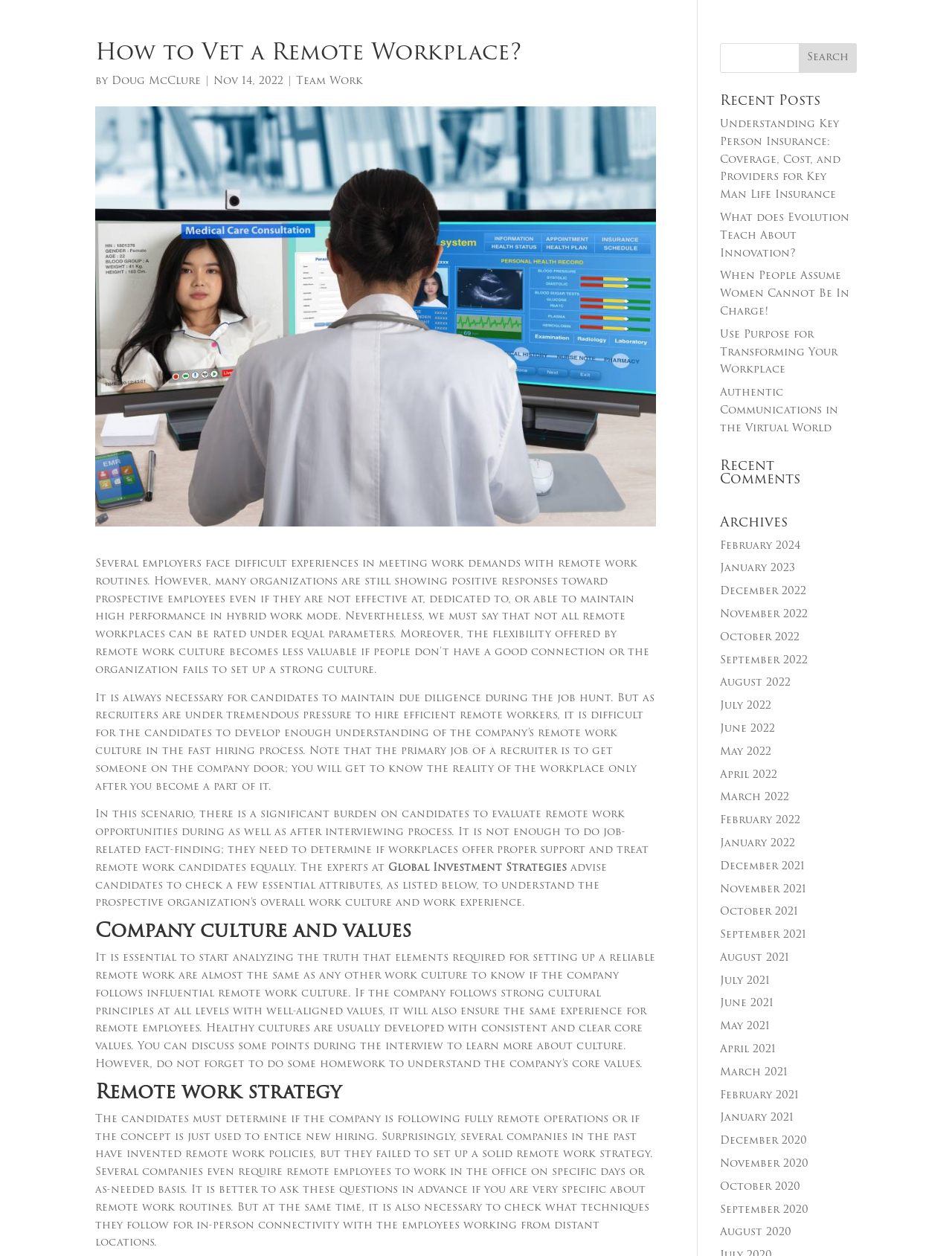Articulate a detailed summary of the webpage's content and design.

The webpage is an article titled "How to Vet a Remote Workplace?" by Doug McClure, published on November 14, 2022. The article discusses the importance of evaluating a company's remote work culture and provides guidance on what to look for during the hiring process.

At the top of the page, there is a heading with the title of the article, followed by the author's name and publication date. Below this, there is an image related to remote workplace culture.

The main content of the article is divided into several sections, each with a heading. The first section discusses the challenges of evaluating a company's remote work culture and the importance of doing so. The second section provides advice on what to look for during the hiring process, including company culture and values, remote work strategy, and support for remote employees.

To the right of the main content, there is a search bar with a button labeled "Search". Below this, there are several links to recent posts, including "Understanding Key Person Insurance: Coverage, Cost, and Providers for Key Man Life Insurance", "What does Evolution Teach About Innovation?", and others.

Further down the page, there are links to recent comments and archives, with a list of months and years dating back to 2020.